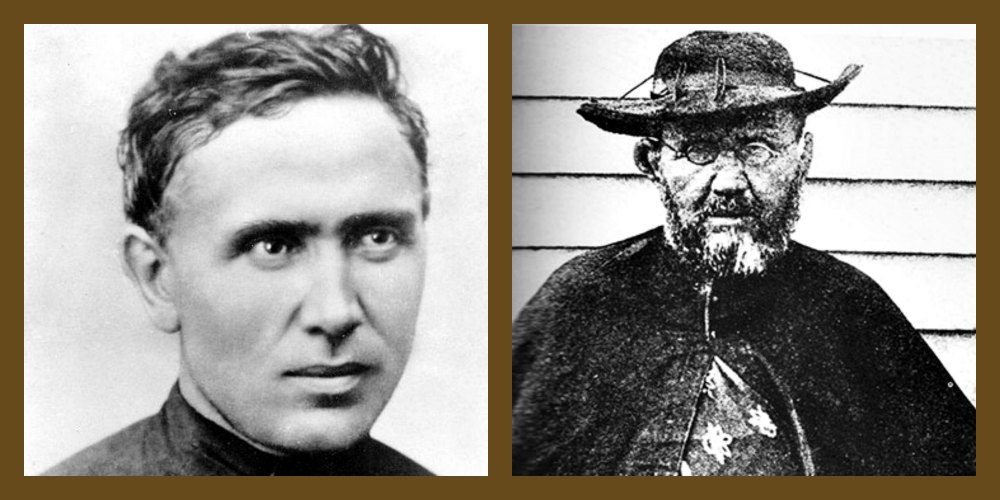Answer the question below in one word or phrase:
What is the facial feature of the older man on the right?

Bearded face